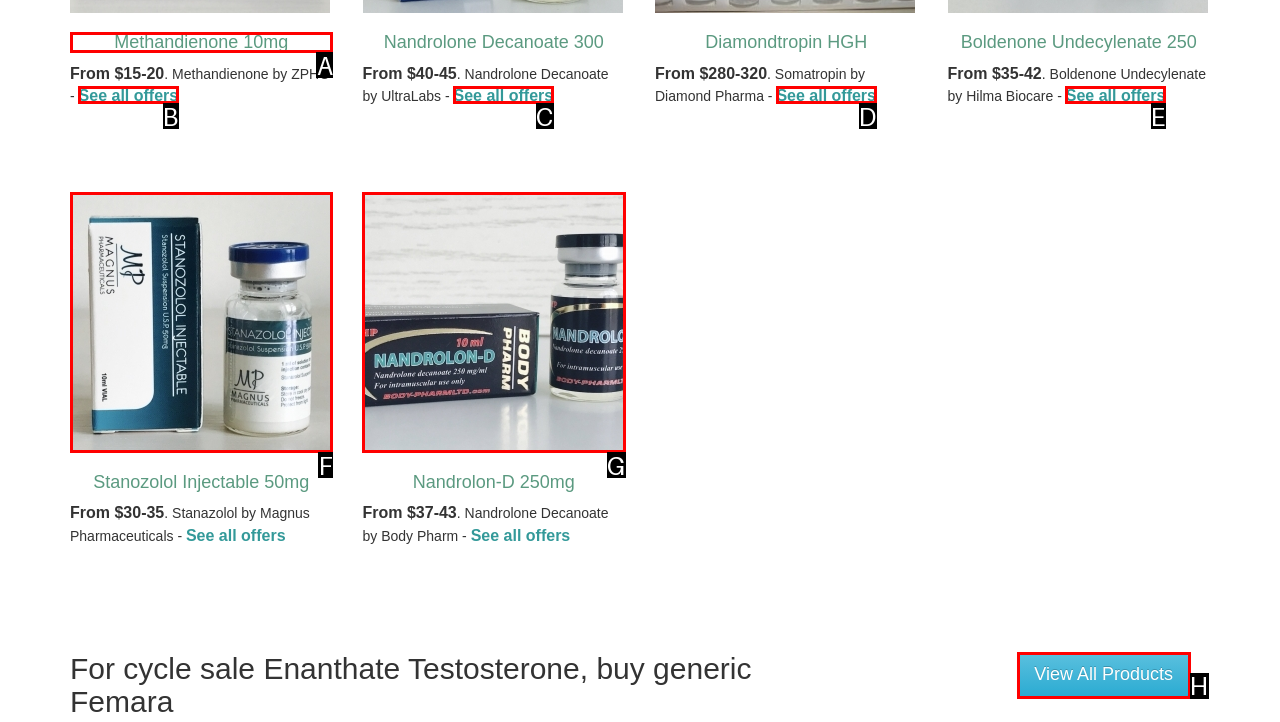To perform the task "View product details of Methandienone 10mg", which UI element's letter should you select? Provide the letter directly.

A